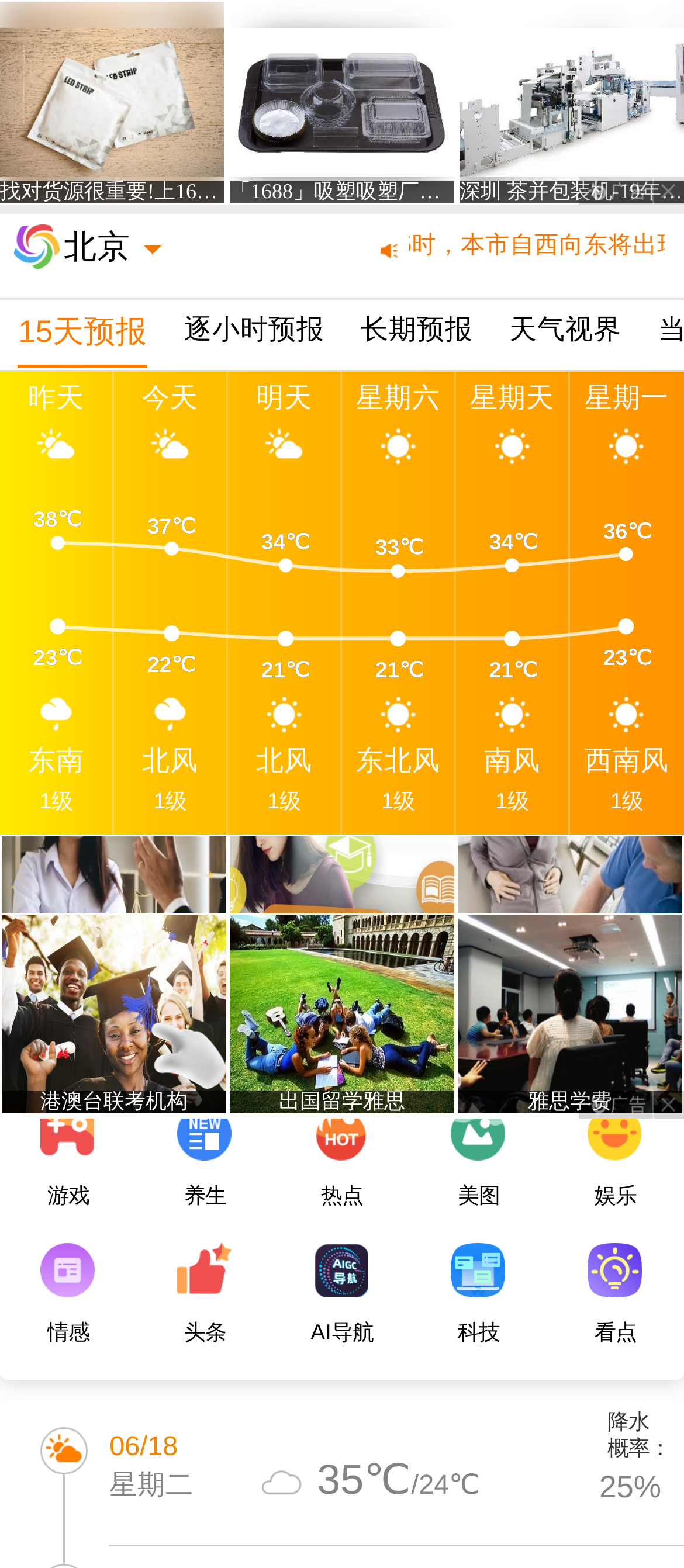Answer this question using a single word or a brief phrase:
What is the current weather warning?

雷电黄色预警信号